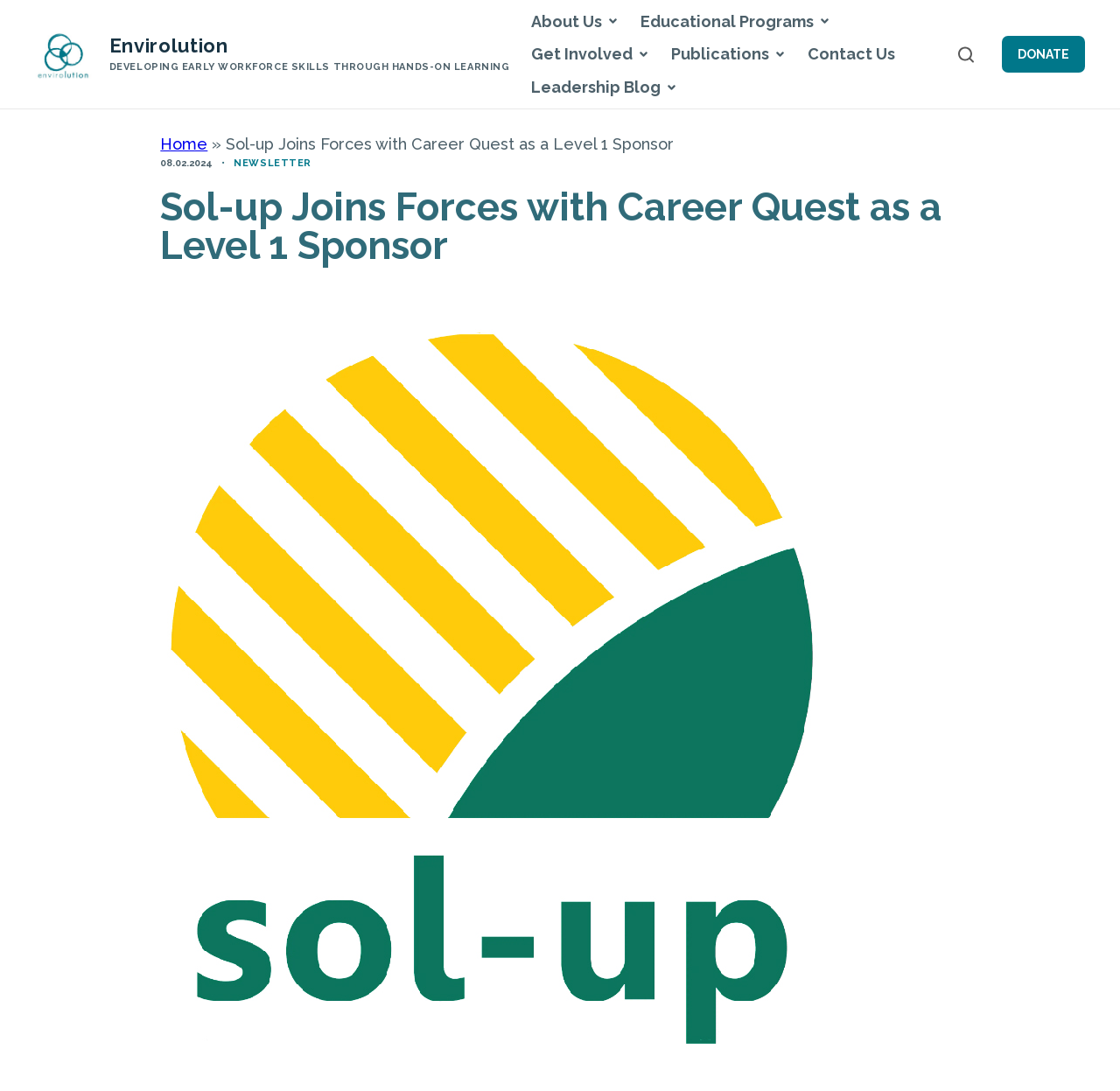Using the given element description, provide the bounding box coordinates (top-left x, top-left y, bottom-right x, bottom-right y) for the corresponding UI element in the screenshot: Leadership Blog

[0.471, 0.065, 0.594, 0.095]